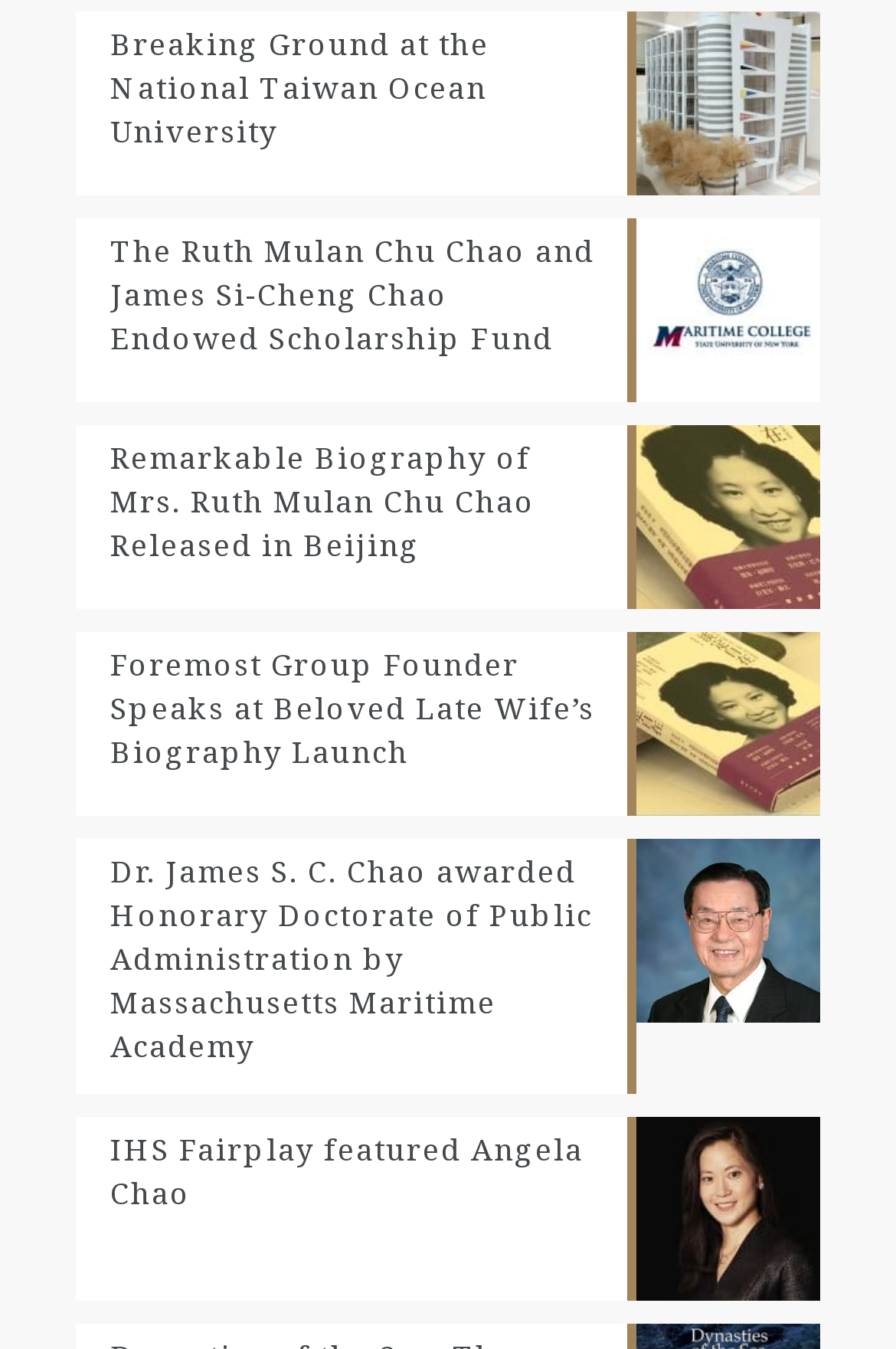How many links are on this webpage?
Examine the screenshot and reply with a single word or phrase.

5